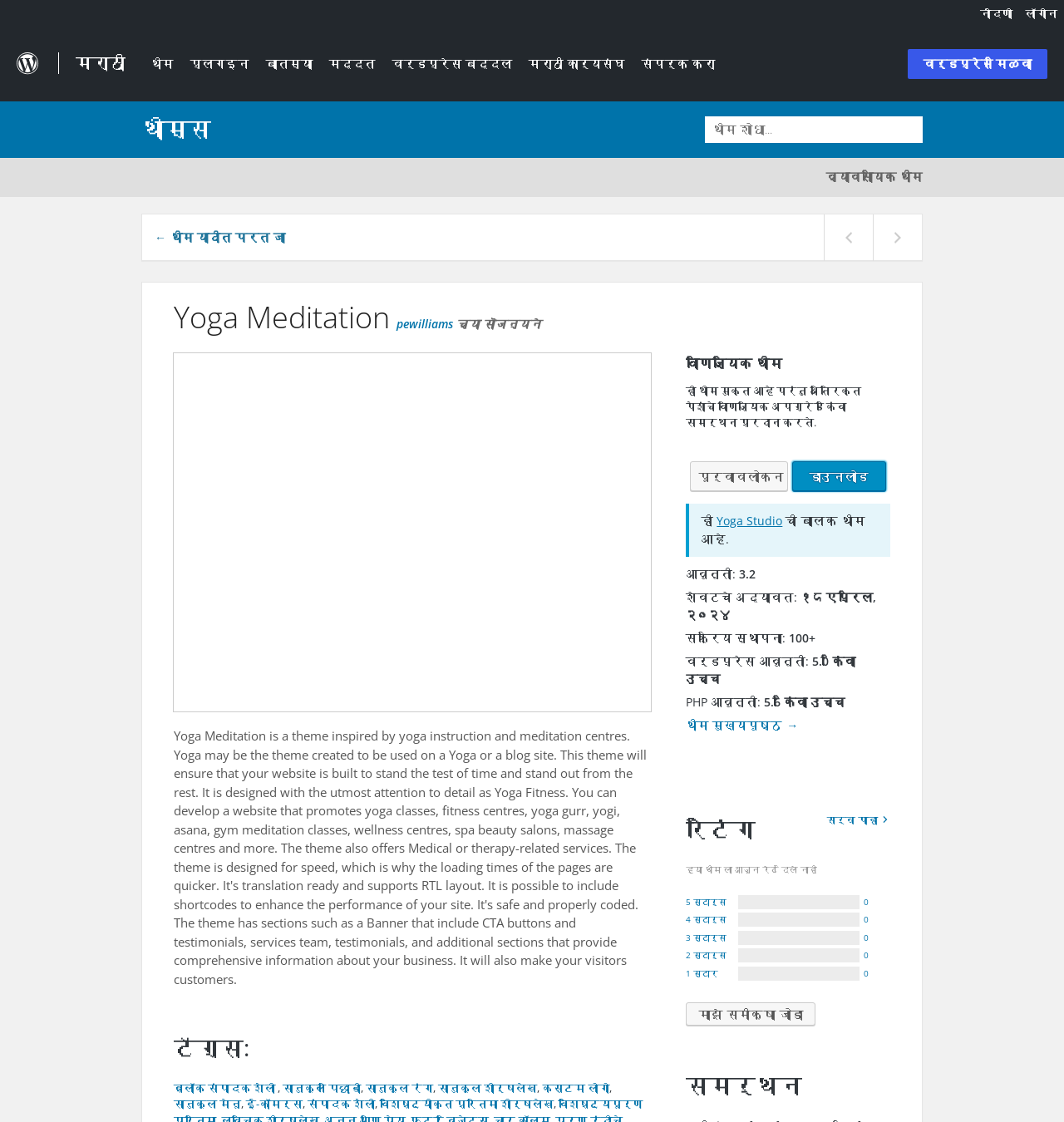Using the details in the image, give a detailed response to the question below:
Who is the author of this theme?

The author's name can be found in the link element with the text 'pewilliams' located at the coordinates [0.372, 0.281, 0.425, 0.295].